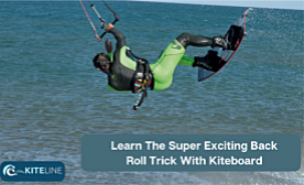What is the athlete performing?
Answer the question with a detailed explanation, including all necessary information.

The athlete is performing an impressive back roll trick above the sparkling waters, showcasing their skill and excitement inherent in the sport of kiteboarding.